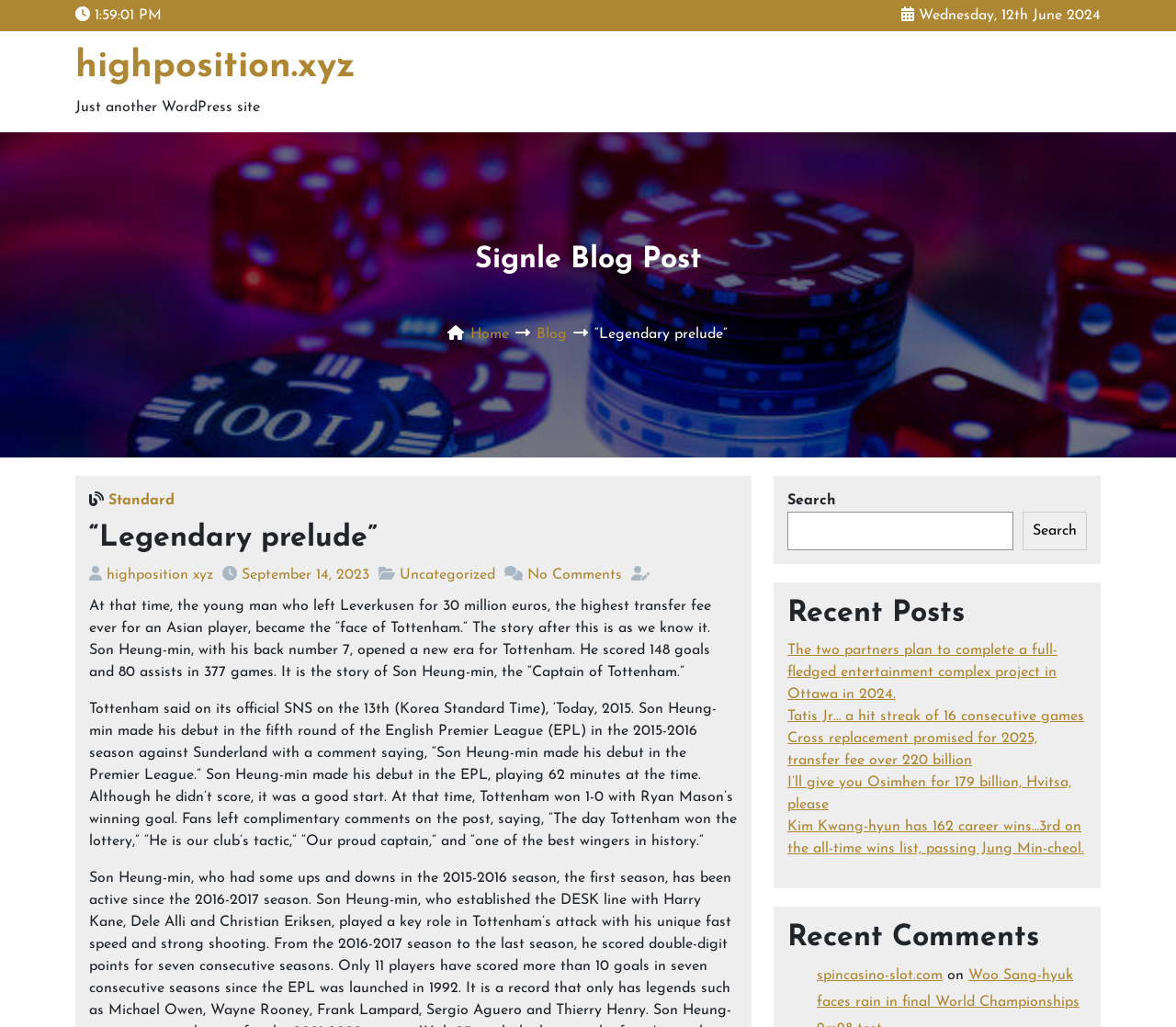Identify the bounding box for the UI element described as: "No Comments". Ensure the coordinates are four float numbers between 0 and 1, formatted as [left, top, right, bottom].

[0.448, 0.553, 0.529, 0.567]